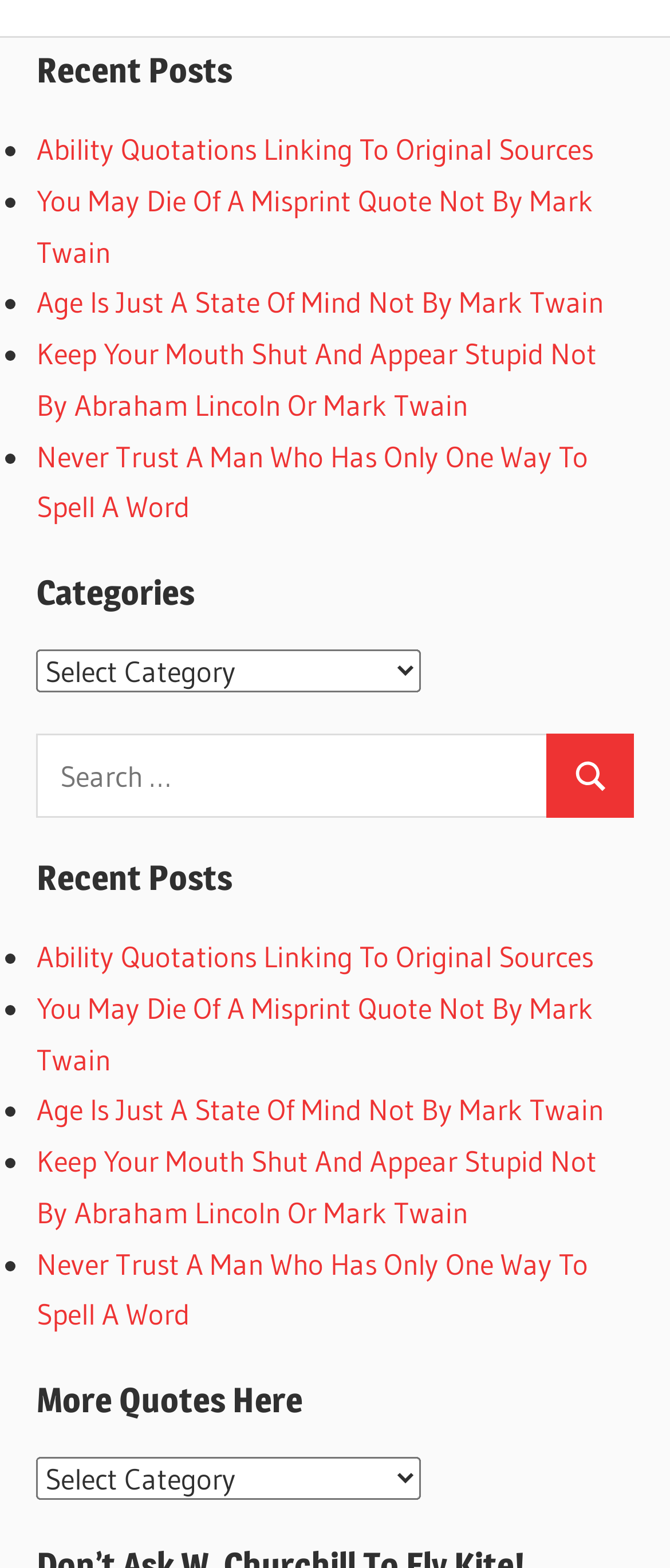How many quotes are listed under 'Recent Posts'?
Please answer the question with as much detail as possible using the screenshot.

I counted the number of link elements under the 'Recent Posts' heading and found five links, which suggests that there are five quotes listed under 'Recent Posts'.